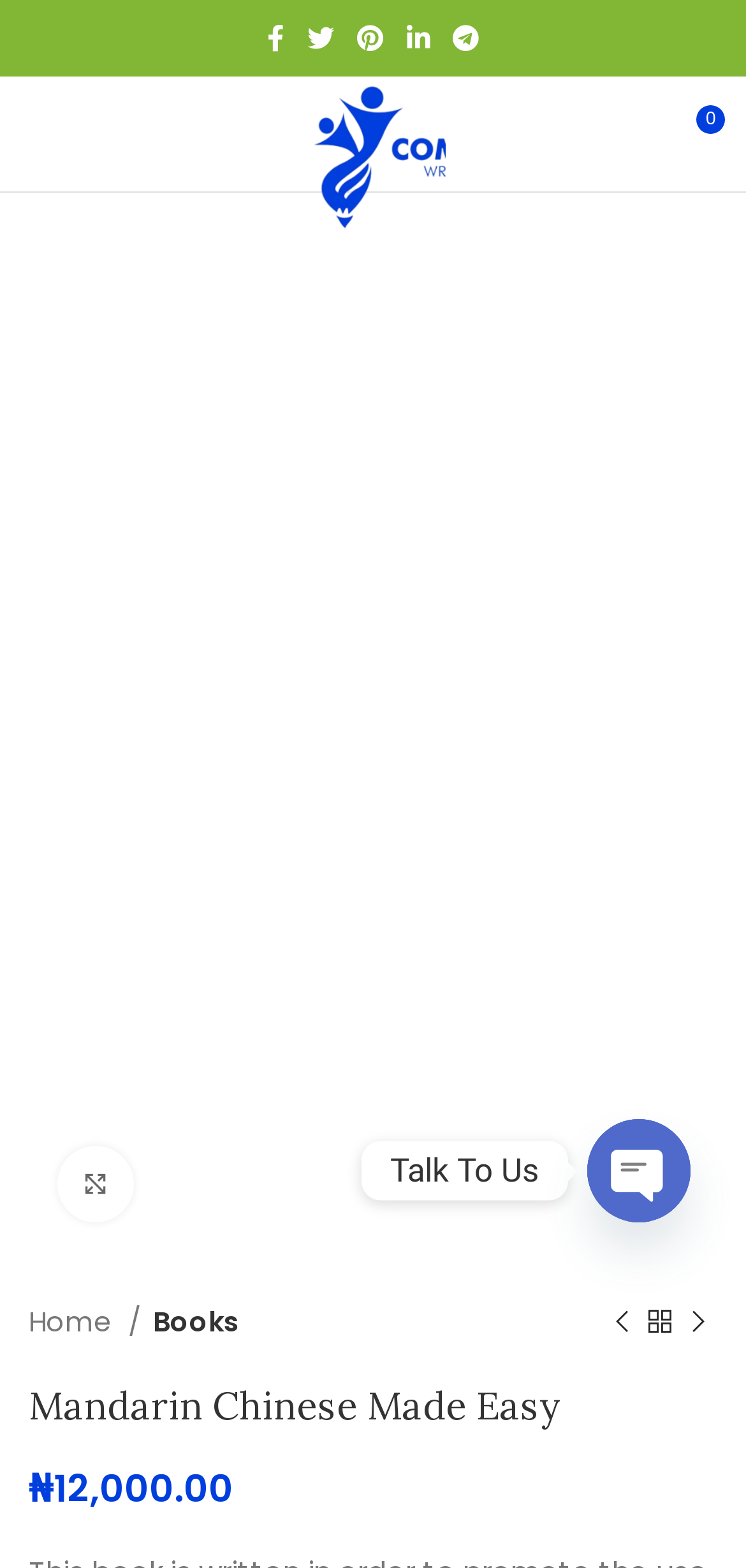Given the element description: "Health & Fitness", predict the bounding box coordinates of this UI element. The coordinates must be four float numbers between 0 and 1, given as [left, top, right, bottom].

None